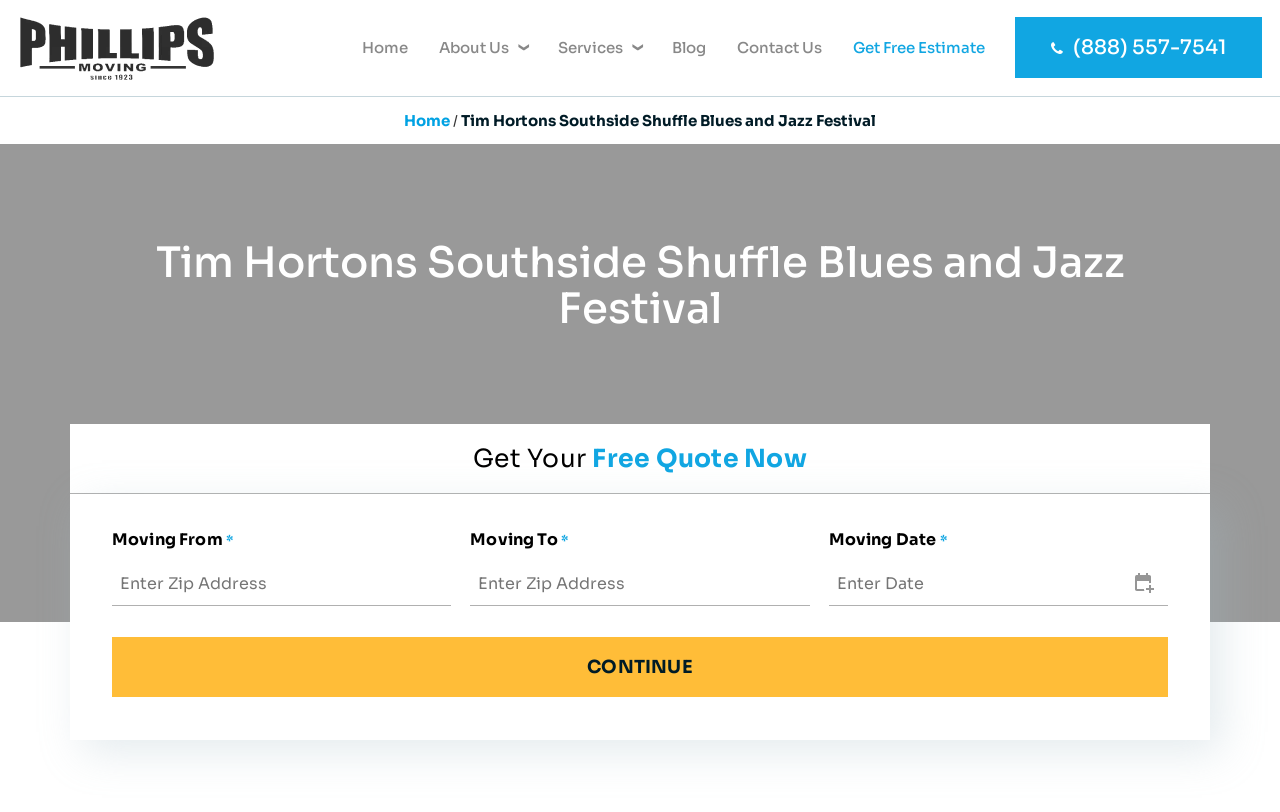Determine the heading of the webpage and extract its text content.

Tim Hortons Southside Shuffle Blues and Jazz Festival